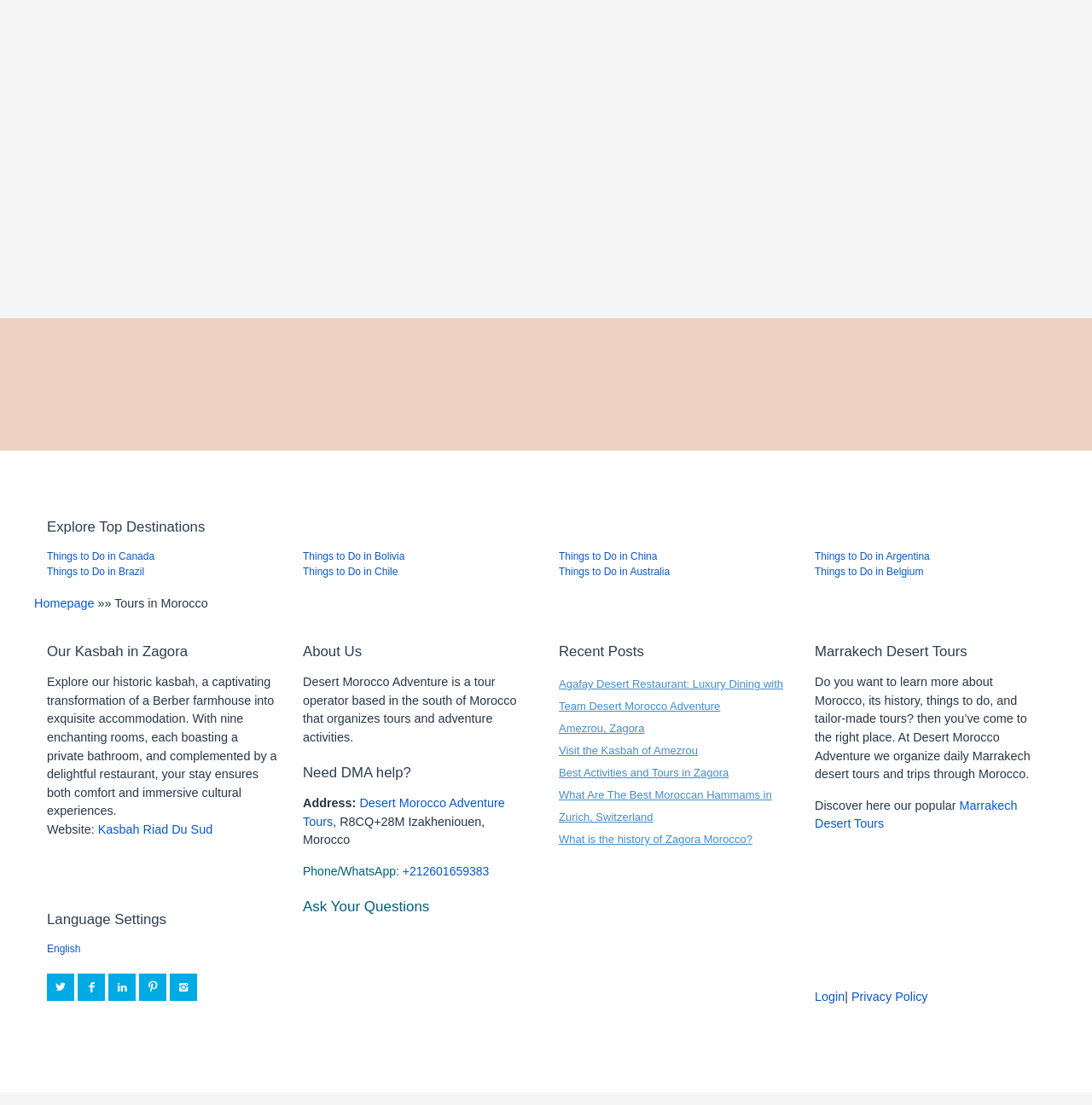Locate the bounding box coordinates of the element's region that should be clicked to carry out the following instruction: "Change language to English". The coordinates need to be four float numbers between 0 and 1, i.e., [left, top, right, bottom].

[0.043, 0.853, 0.074, 0.864]